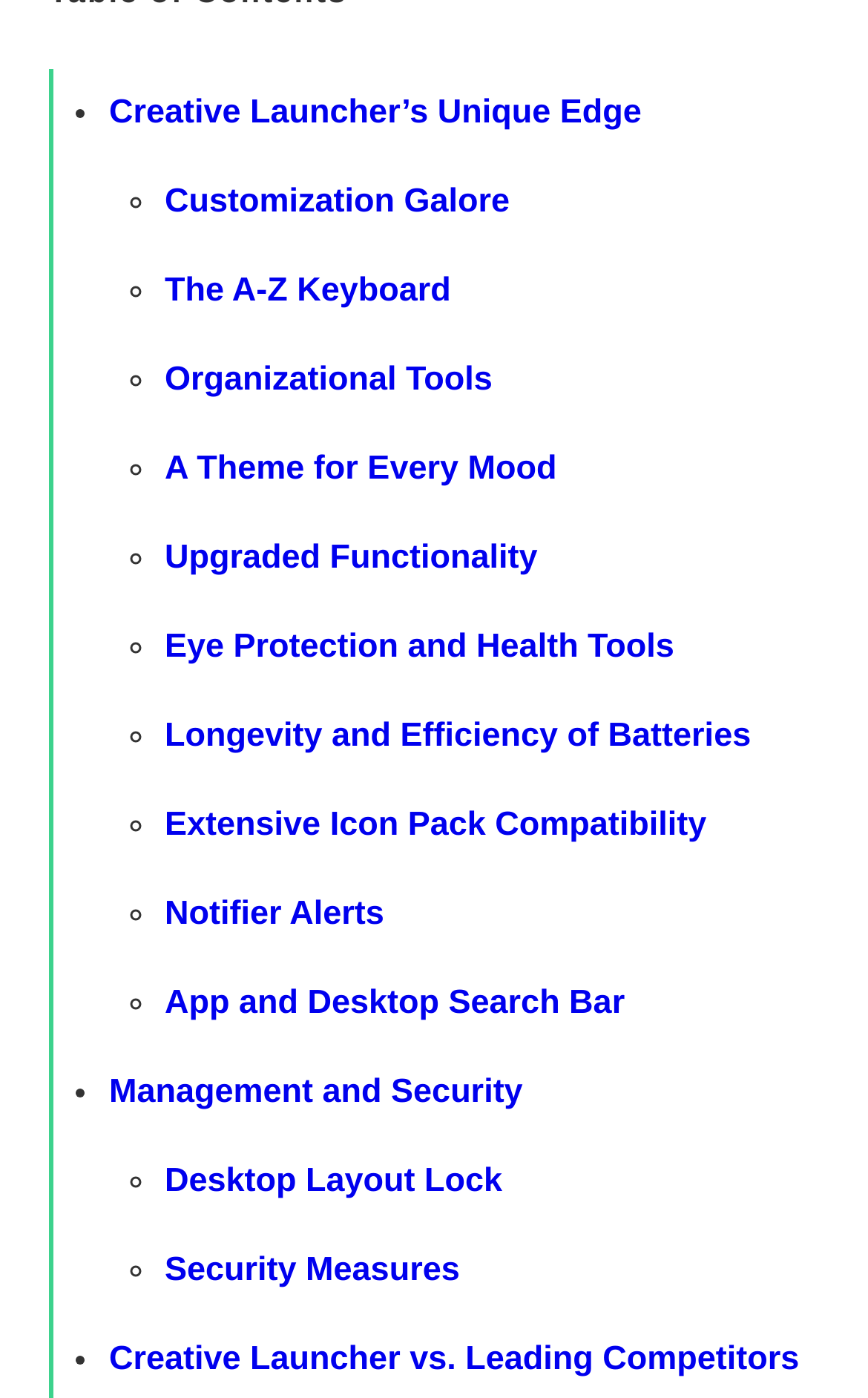Determine the bounding box coordinates for the HTML element described here: "(0 customer reviews)".

None